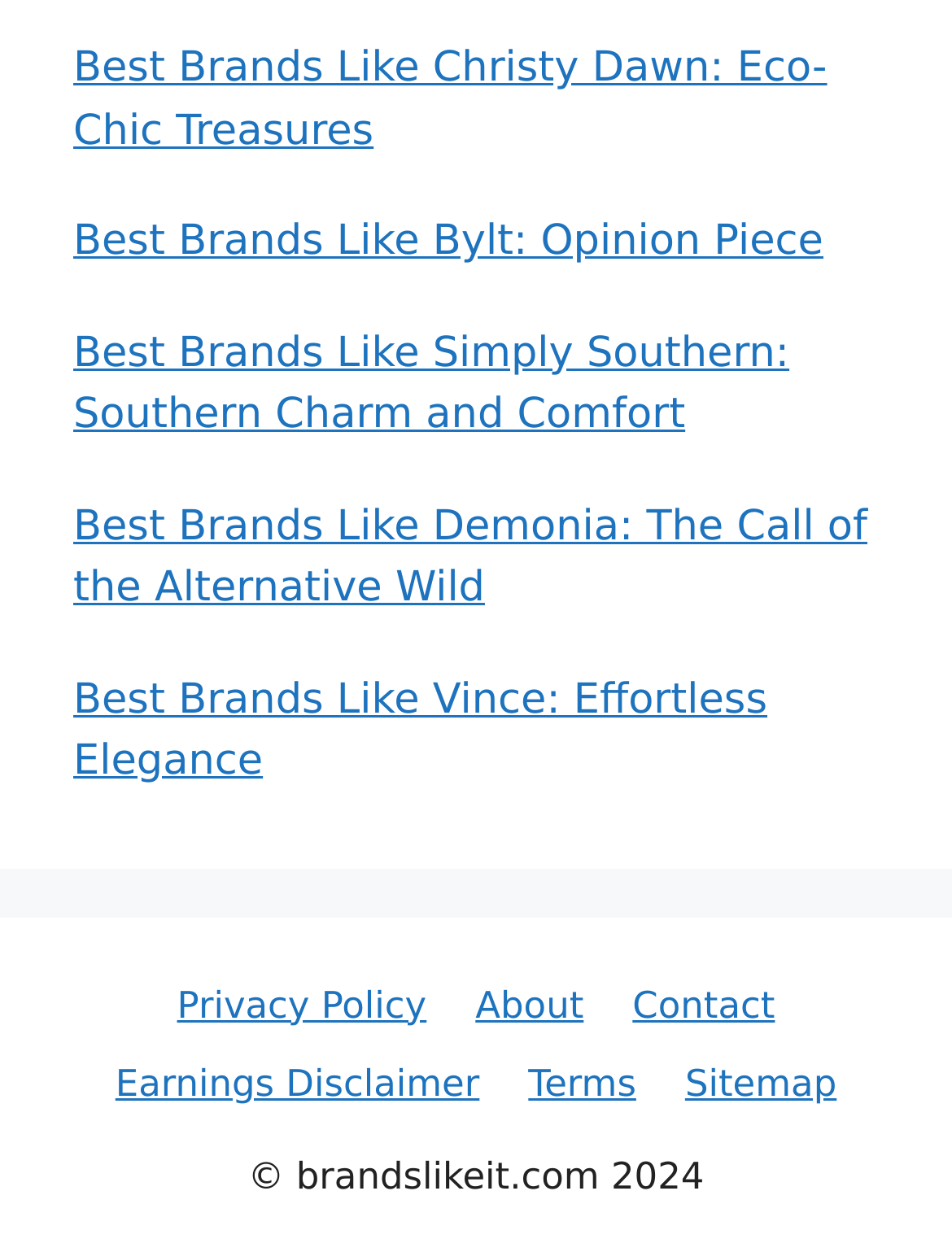Identify the bounding box coordinates of the element to click to follow this instruction: 'Click on Best Brands Like Christy Dawn: Eco-Chic Treasures'. Ensure the coordinates are four float values between 0 and 1, provided as [left, top, right, bottom].

[0.077, 0.035, 0.869, 0.124]